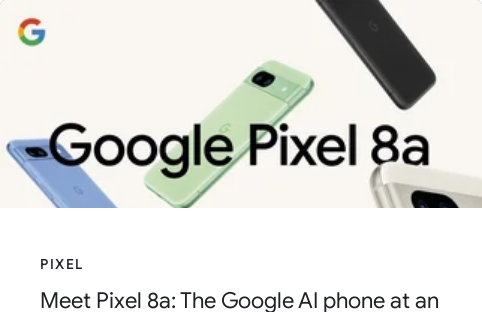Please provide a short answer using a single word or phrase for the question:
What is the significance of the Google Pixel 8a?

Significant within the Google Pixel product line